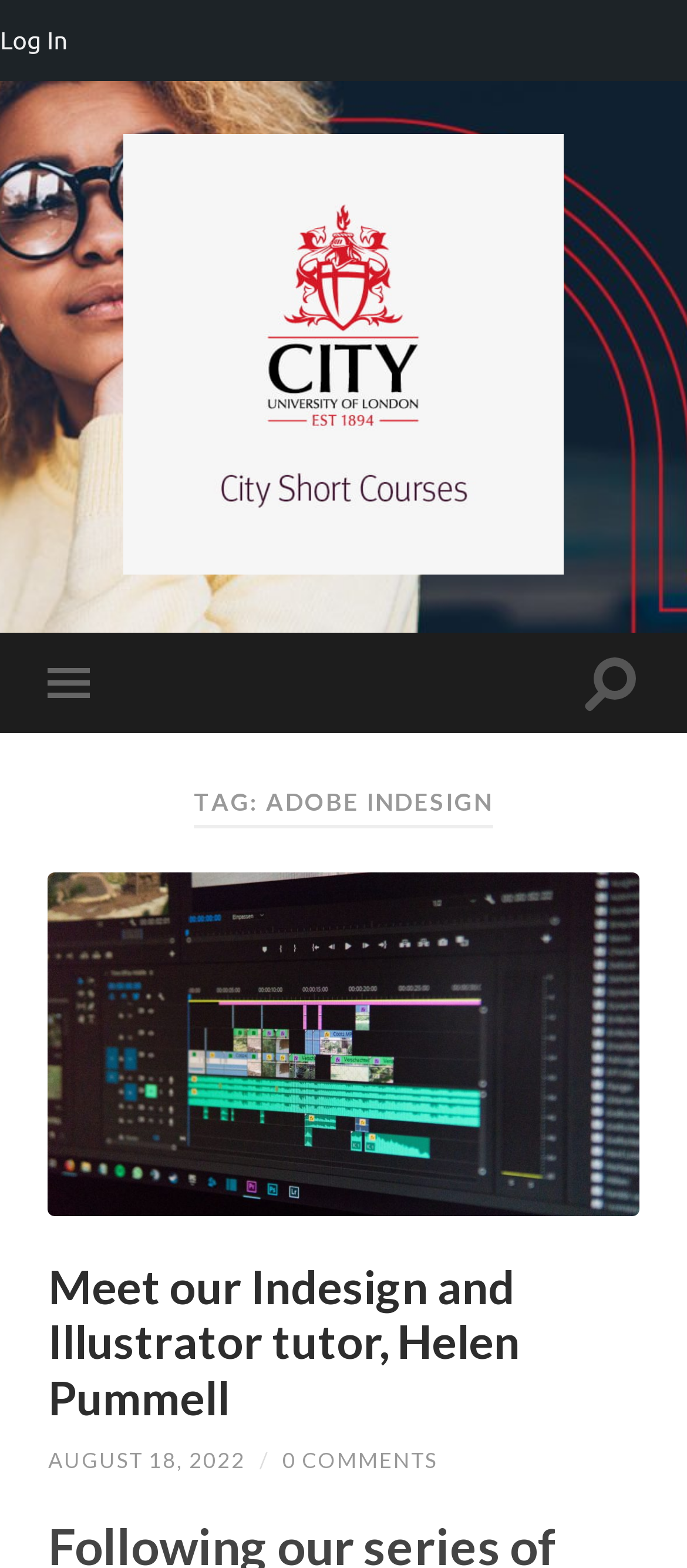What is the name of the tutor? Using the information from the screenshot, answer with a single word or phrase.

Helen Pummell